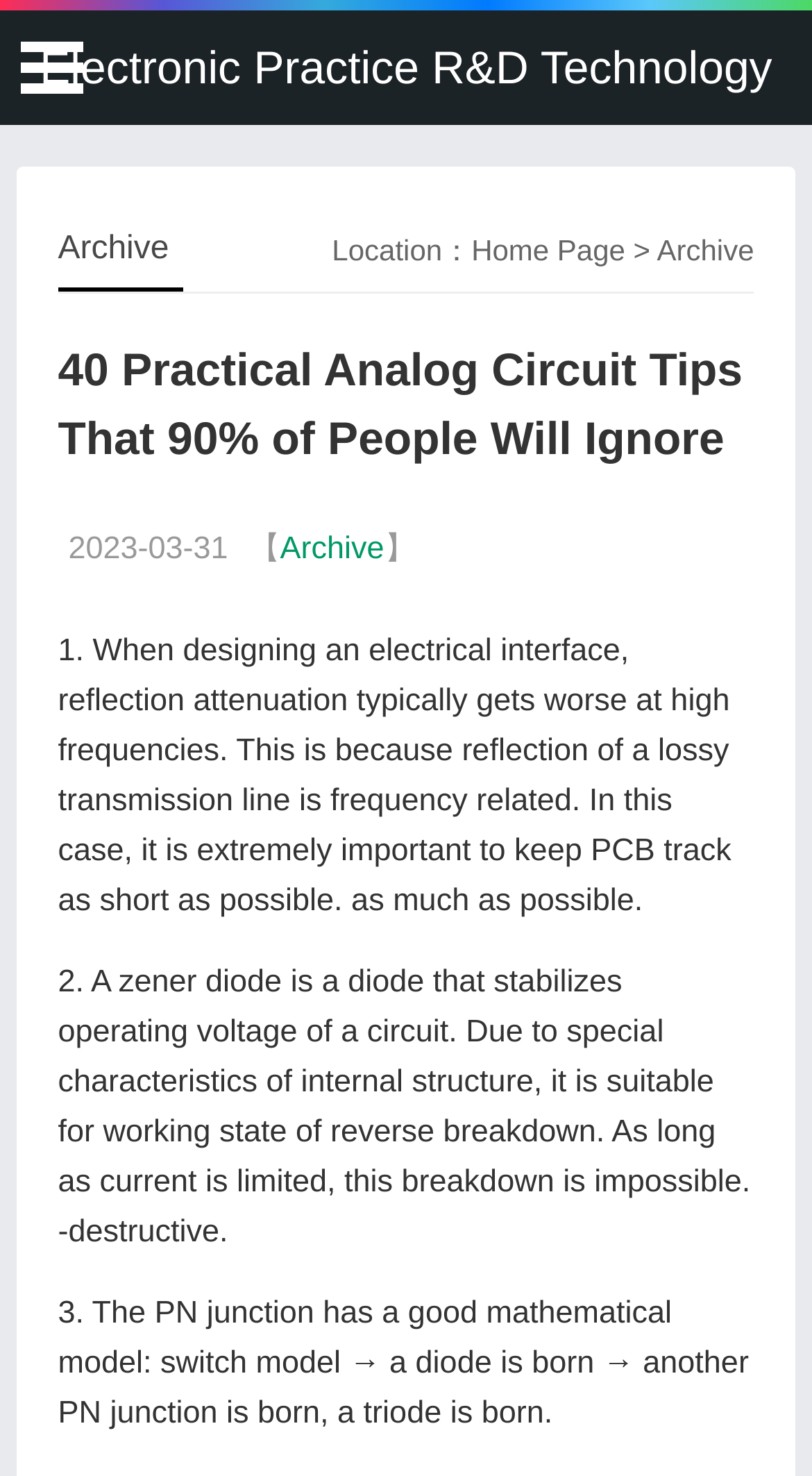What is the relationship between PN junction and triode? Look at the image and give a one-word or short phrase answer.

Triode is born from PN junction